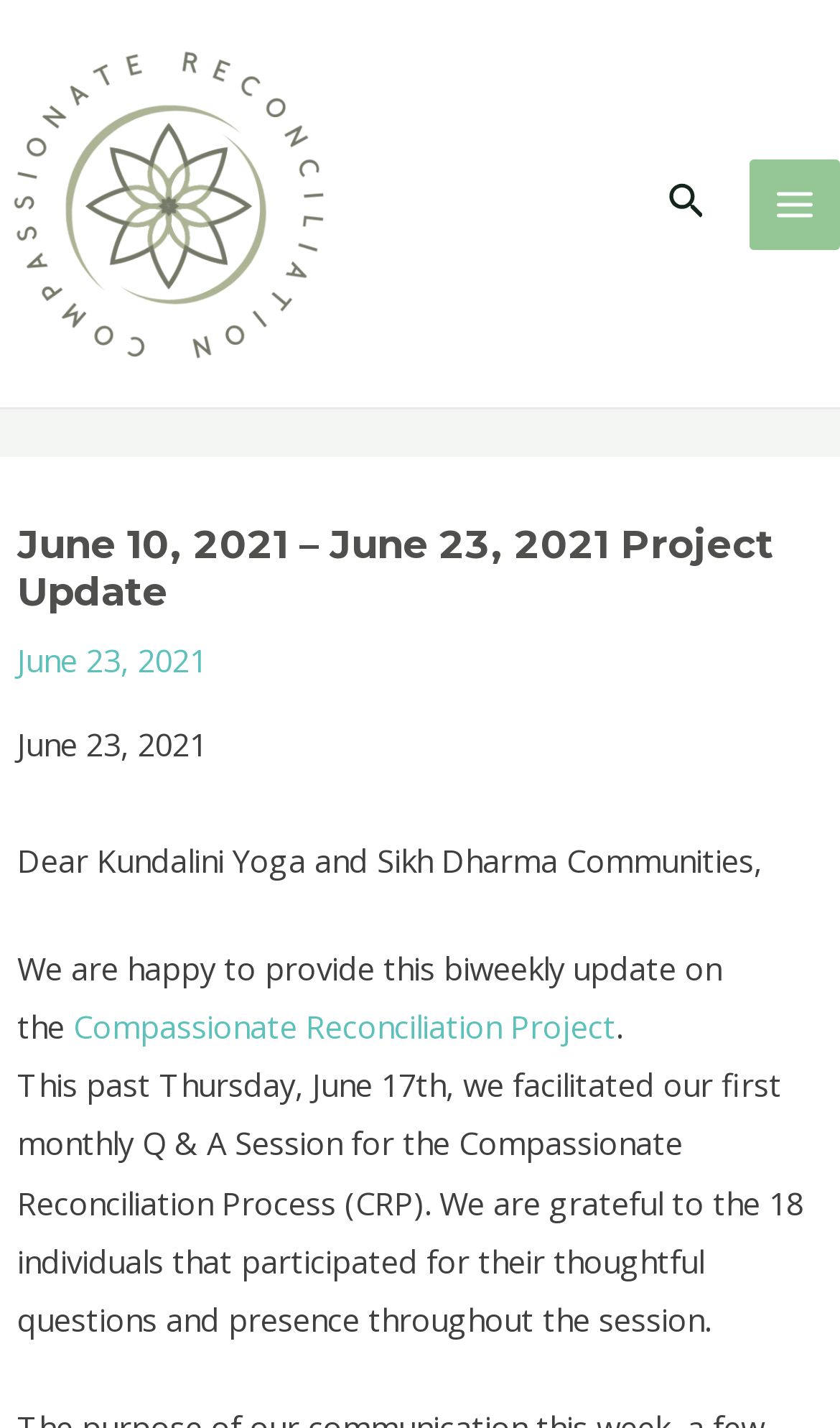Find and provide the bounding box coordinates for the UI element described with: "alt="Compassionate Reconciliation"".

[0.0, 0.124, 0.41, 0.155]